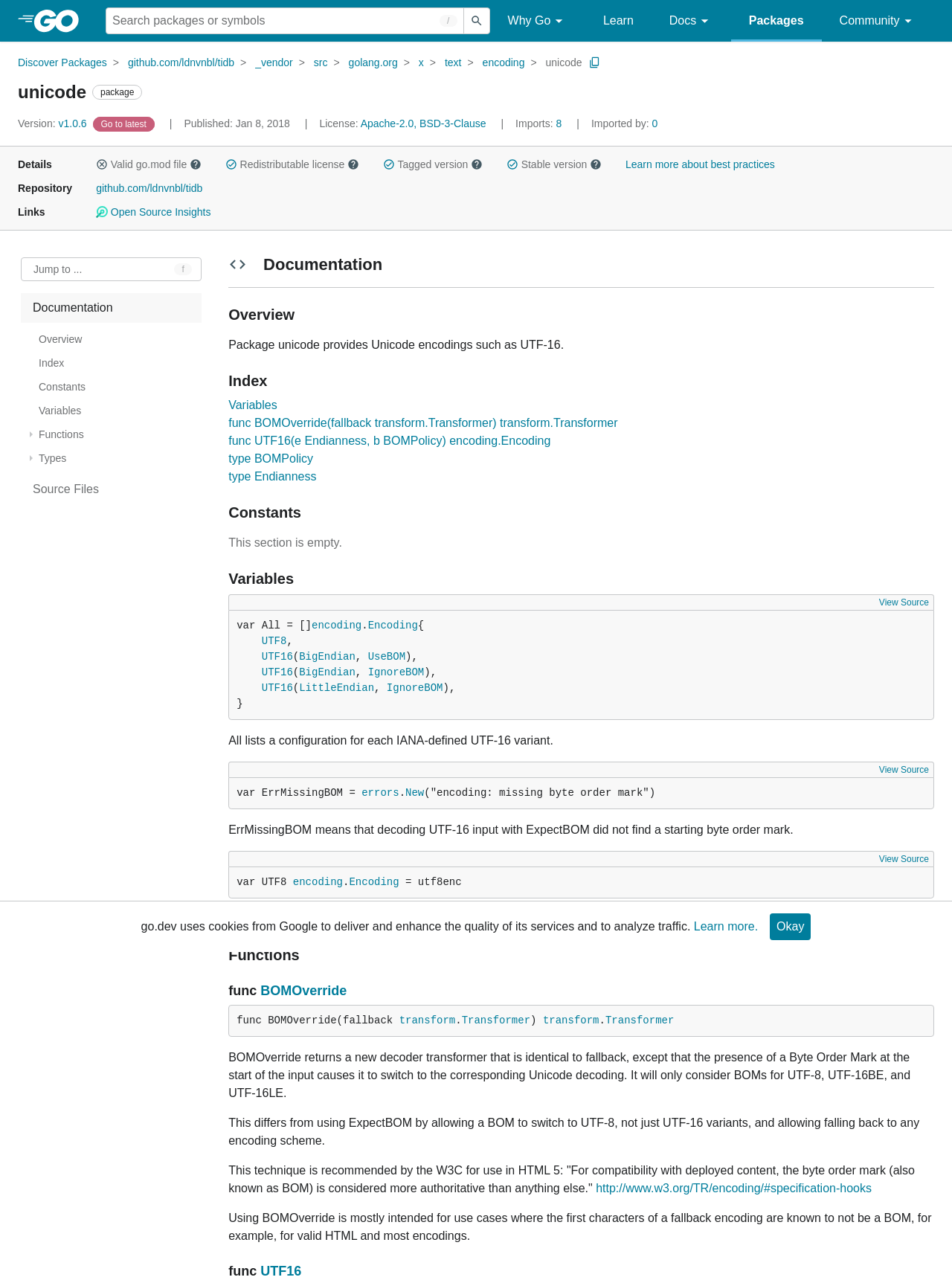Locate the bounding box coordinates of the region to be clicked to comply with the following instruction: "Go to Latest Version". The coordinates must be four float numbers between 0 and 1, in the form [left, top, right, bottom].

[0.097, 0.092, 0.165, 0.101]